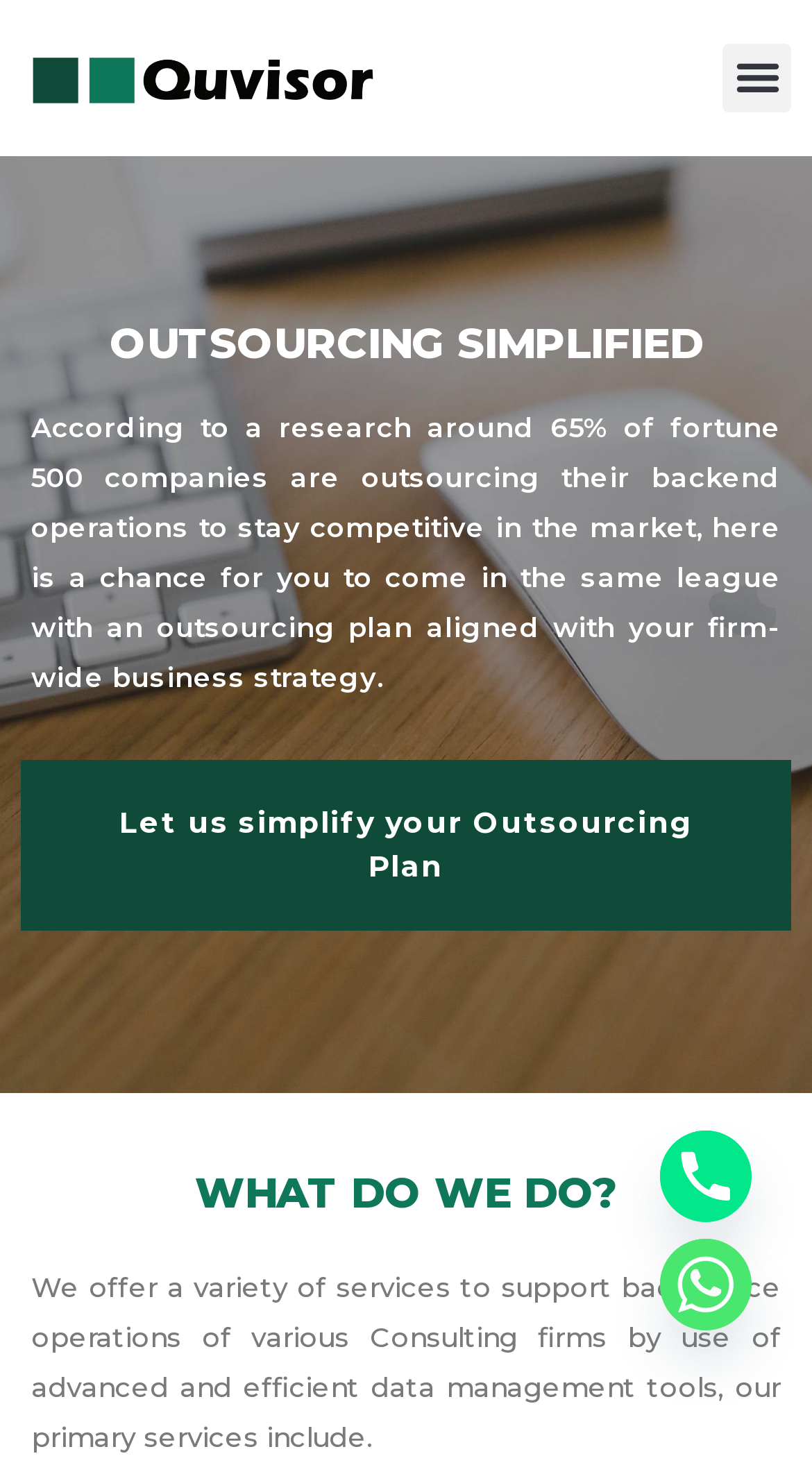What percentage of Fortune 500 companies outsource backend operations?
Provide a one-word or short-phrase answer based on the image.

65%